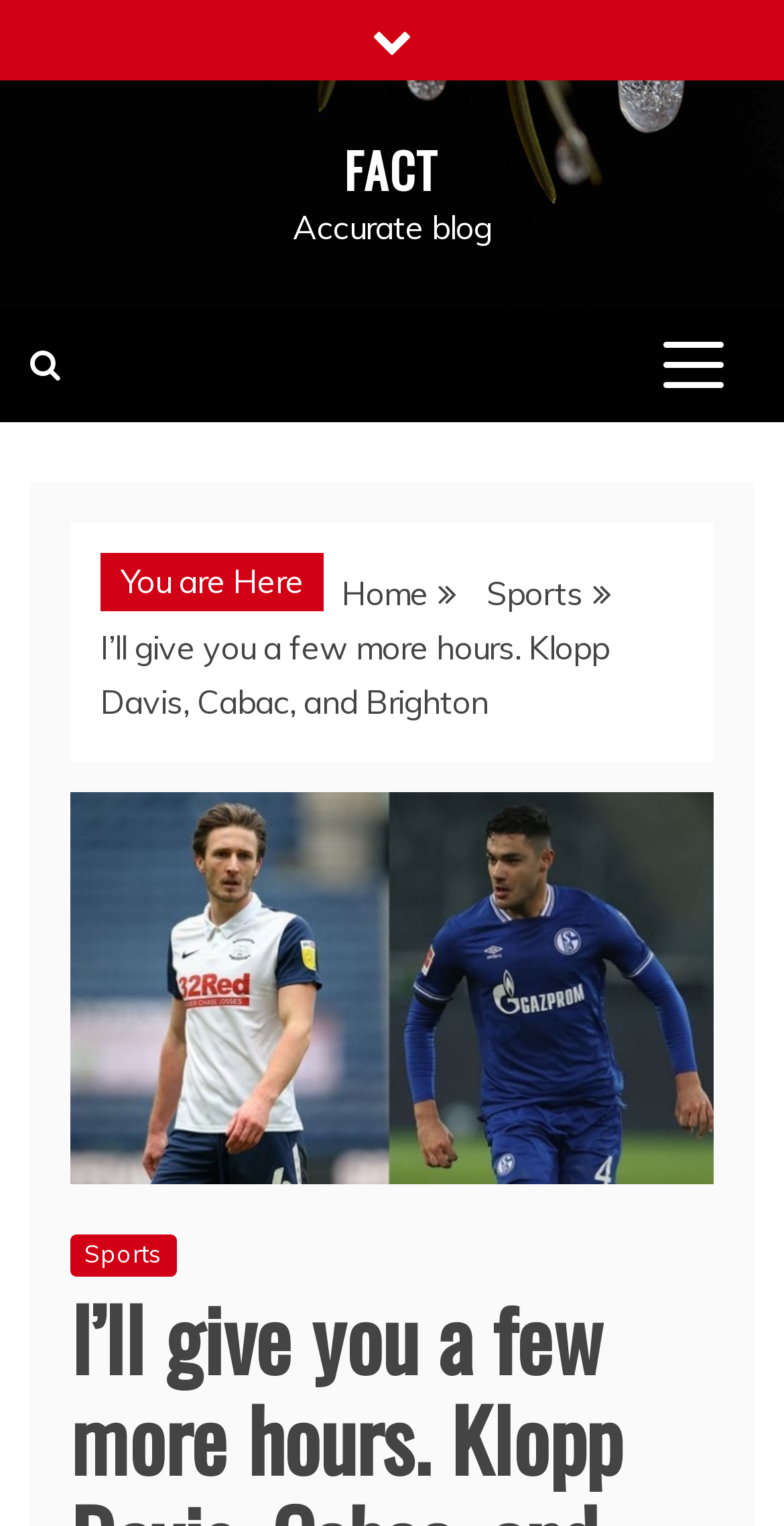Use the details in the image to answer the question thoroughly: 
What is the parent section of the current section?

The parent section of the current section can be determined by looking at the breadcrumbs navigation element, which shows the parent section as 'Home' at [0.436, 0.375, 0.546, 0.402].